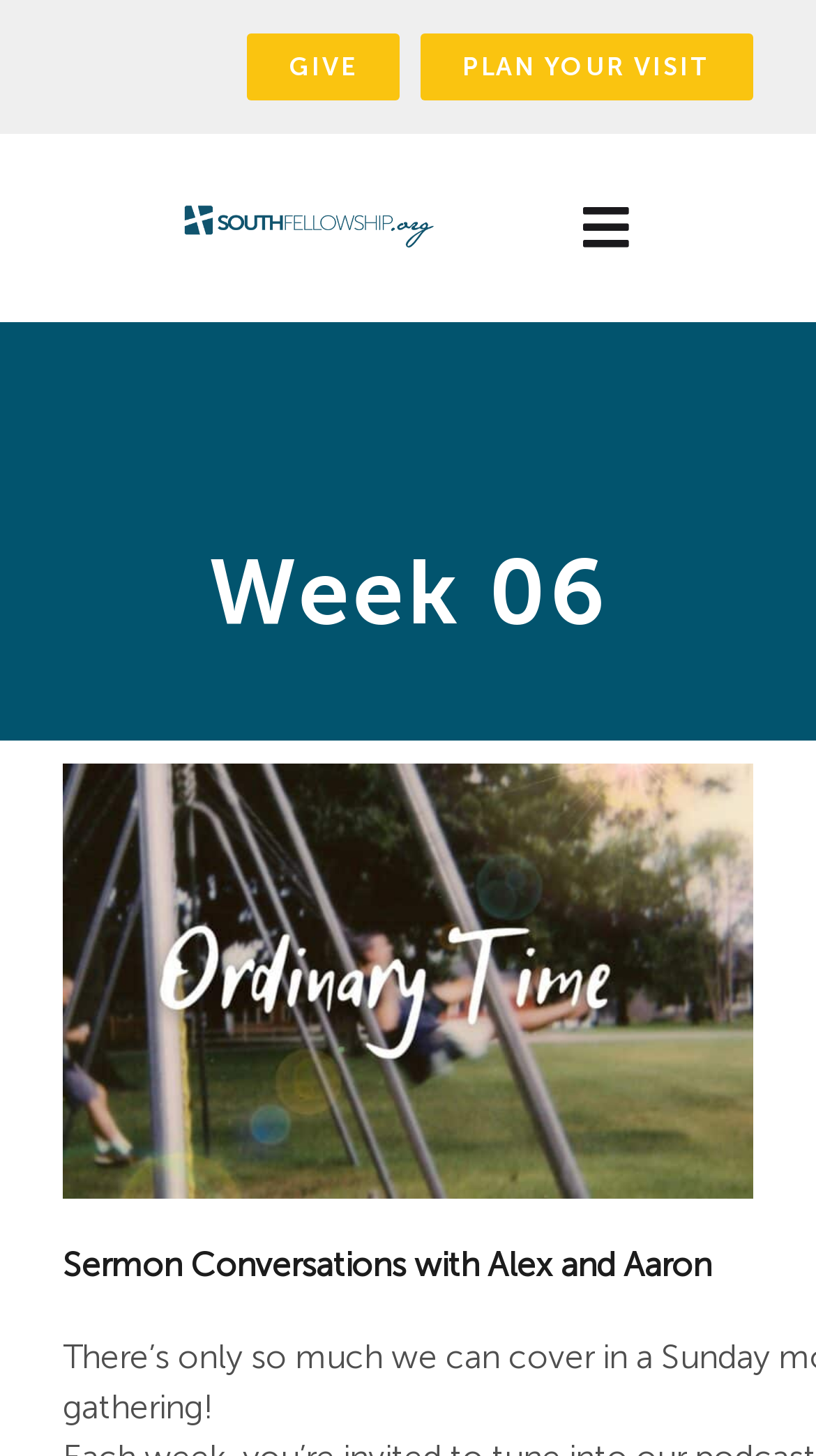Based on the element description, predict the bounding box coordinates (top-left x, top-left y, bottom-right x, bottom-right y) for the UI element in the screenshot: Give

[0.303, 0.0, 0.49, 0.092]